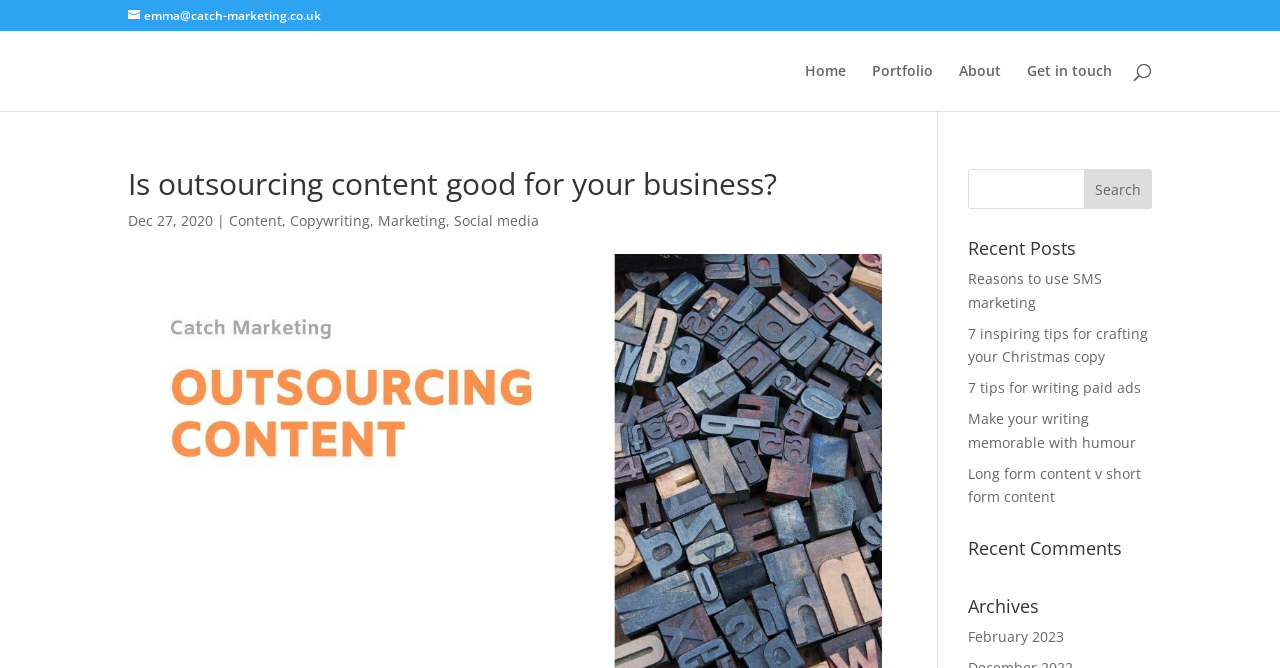Please specify the bounding box coordinates of the region to click in order to perform the following instruction: "Go to cart".

None